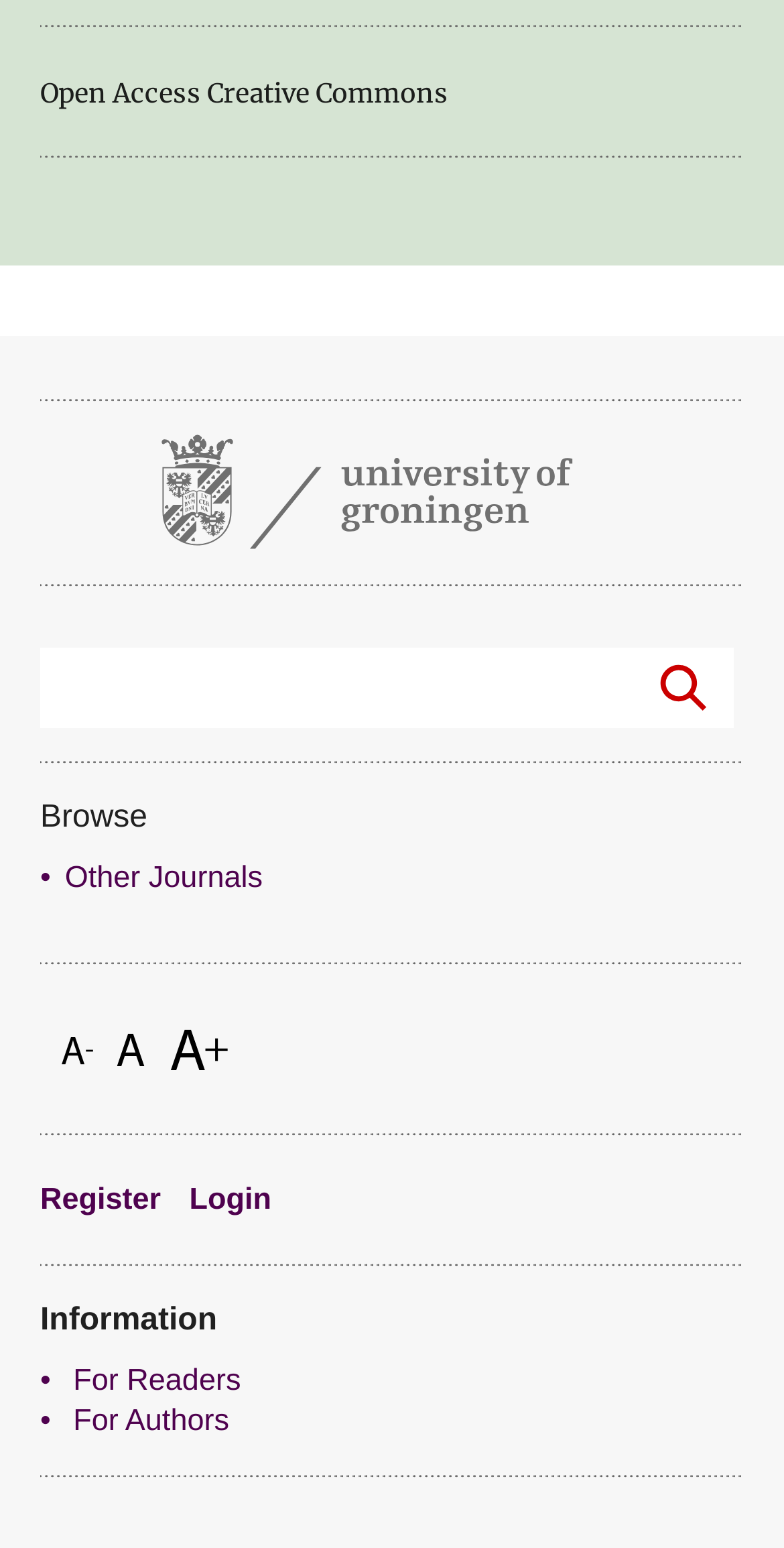Pinpoint the bounding box coordinates of the element to be clicked to execute the instruction: "Register an account".

[0.051, 0.757, 0.231, 0.796]